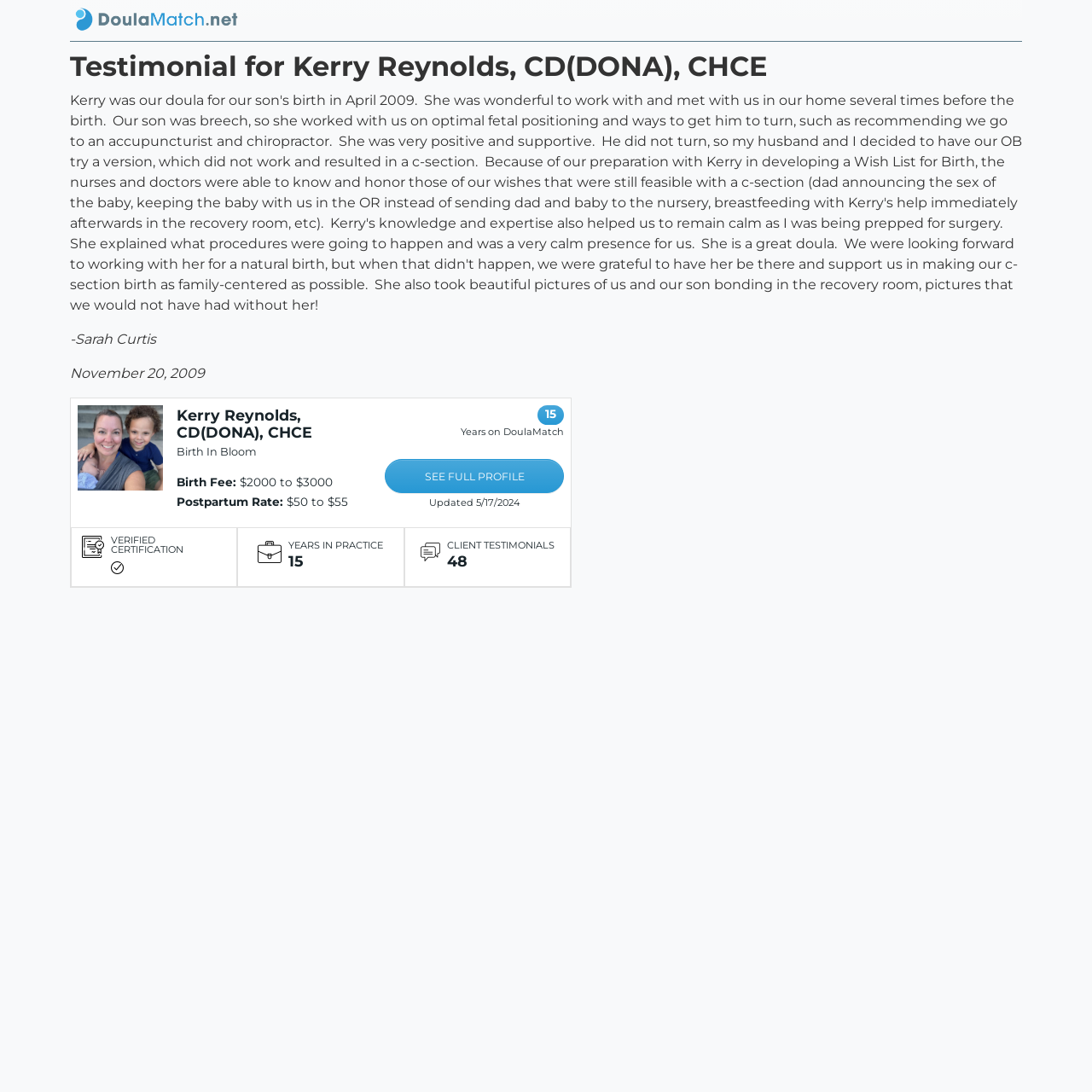What is the name of the business?
Answer the question with as much detail as possible.

I found the answer by looking at the StaticText element 'Birth In Bloom' which is located near the doula's name, indicating that it is the name of the business.